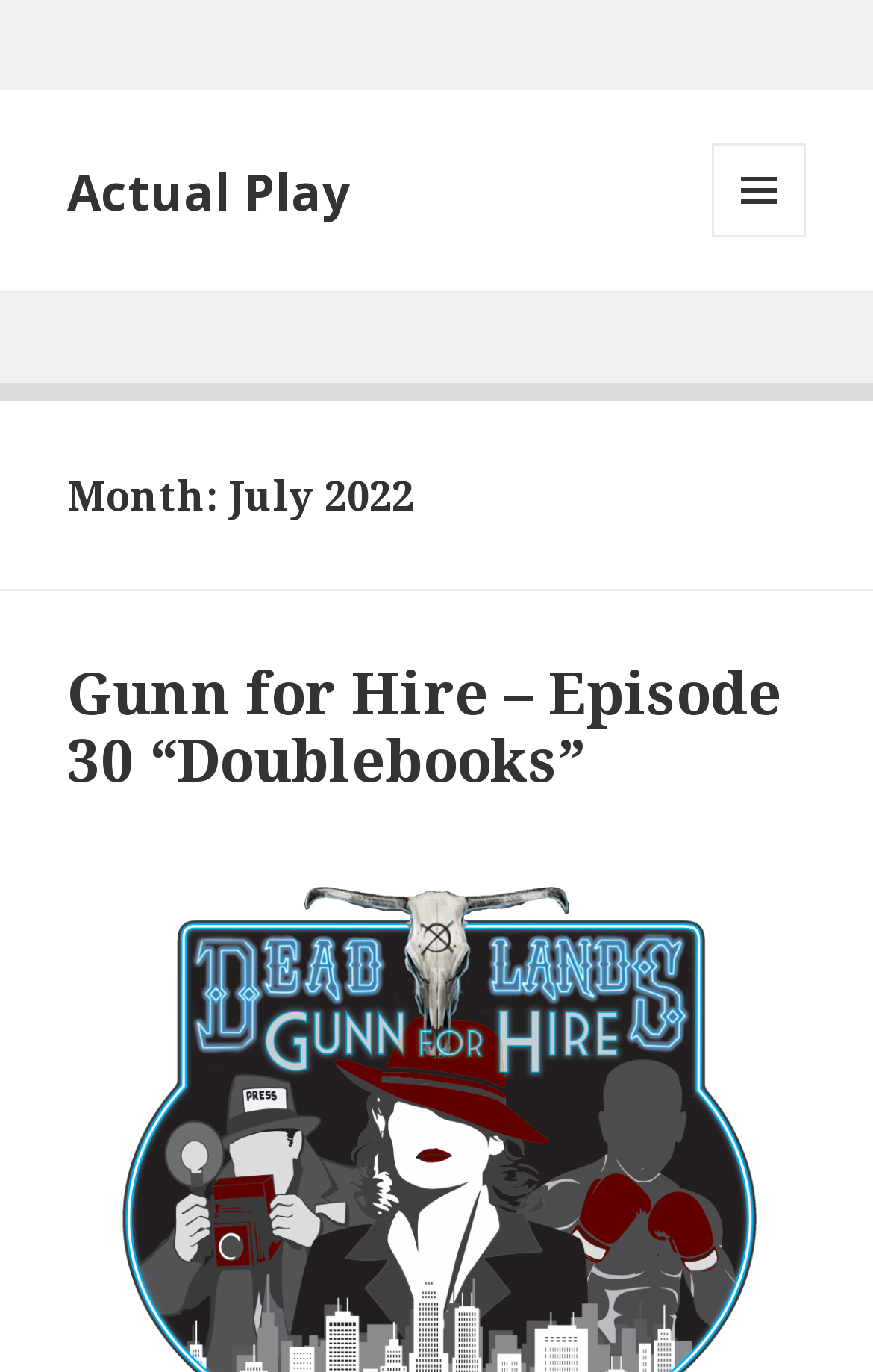What is the month displayed on the webpage?
Based on the image, answer the question with a single word or brief phrase.

July 2022